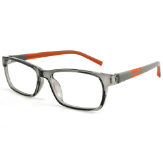What color are the accents on the temples?
Please look at the screenshot and answer in one word or a short phrase.

Orange